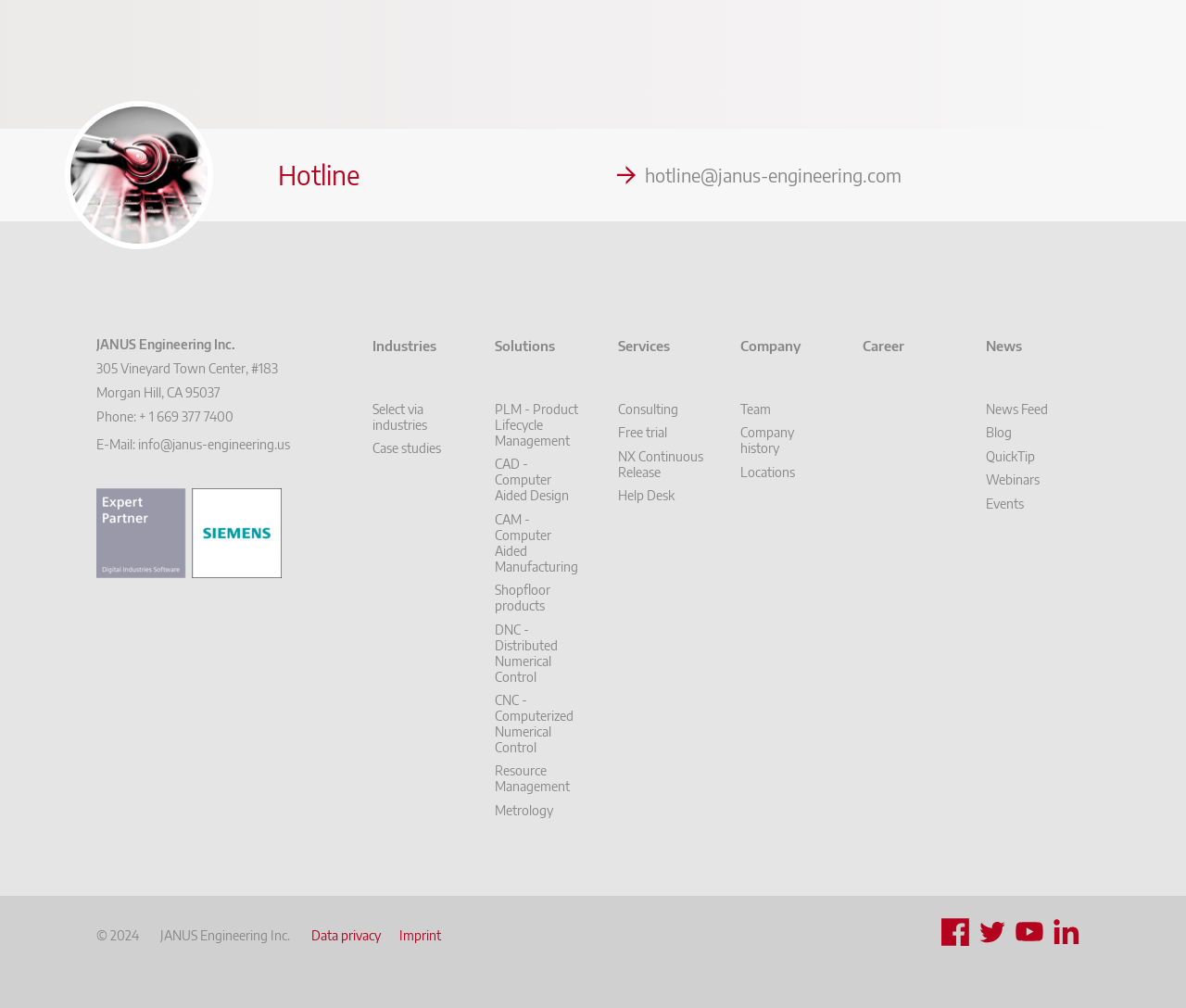What is the industry-related link?
Carefully analyze the image and provide a detailed answer to the question.

The industry-related link can be found in the top navigation menu, where it is written as 'Industries' and is a clickable link element.